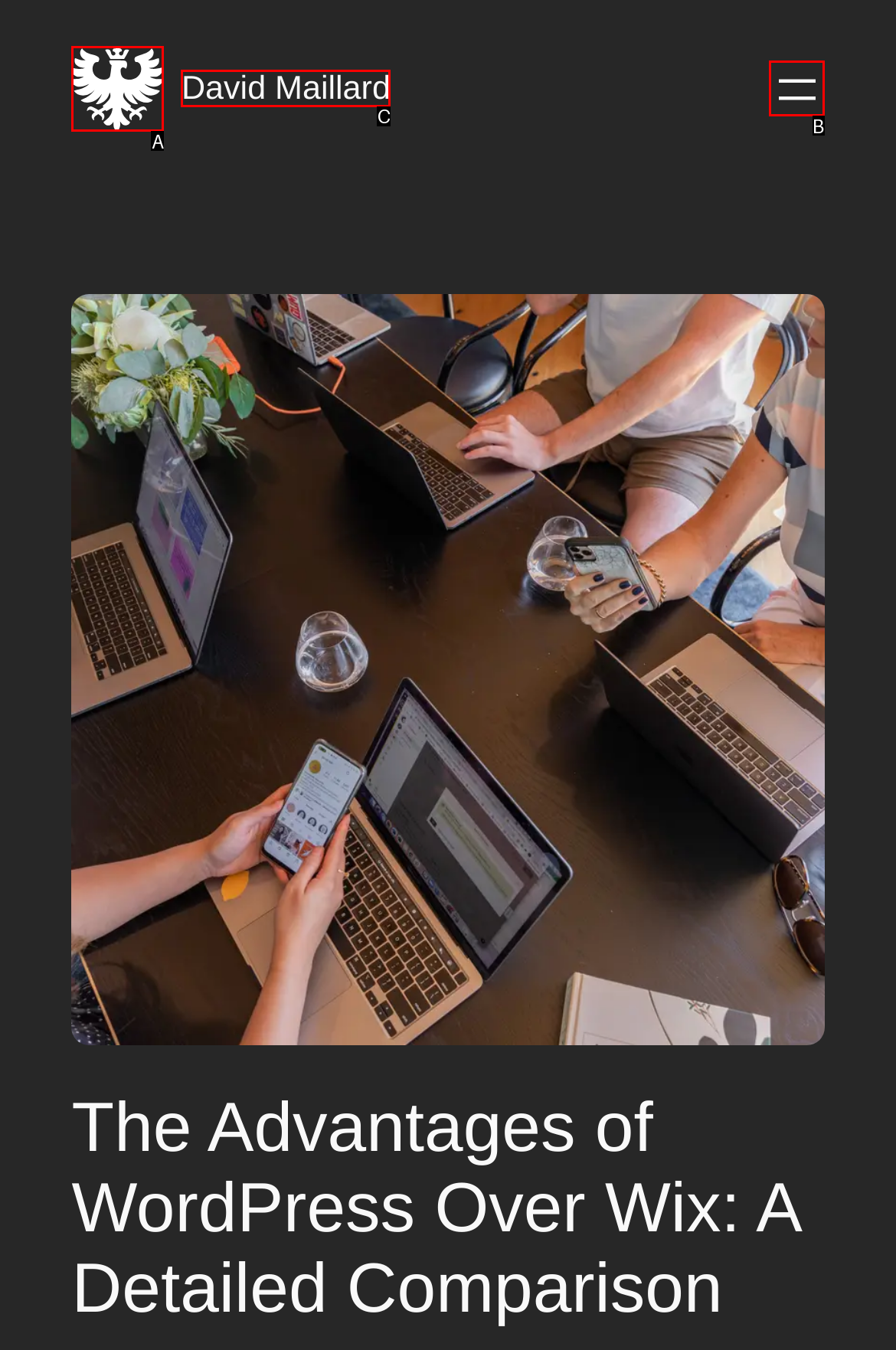Look at the description: David Maillard
Determine the letter of the matching UI element from the given choices.

C